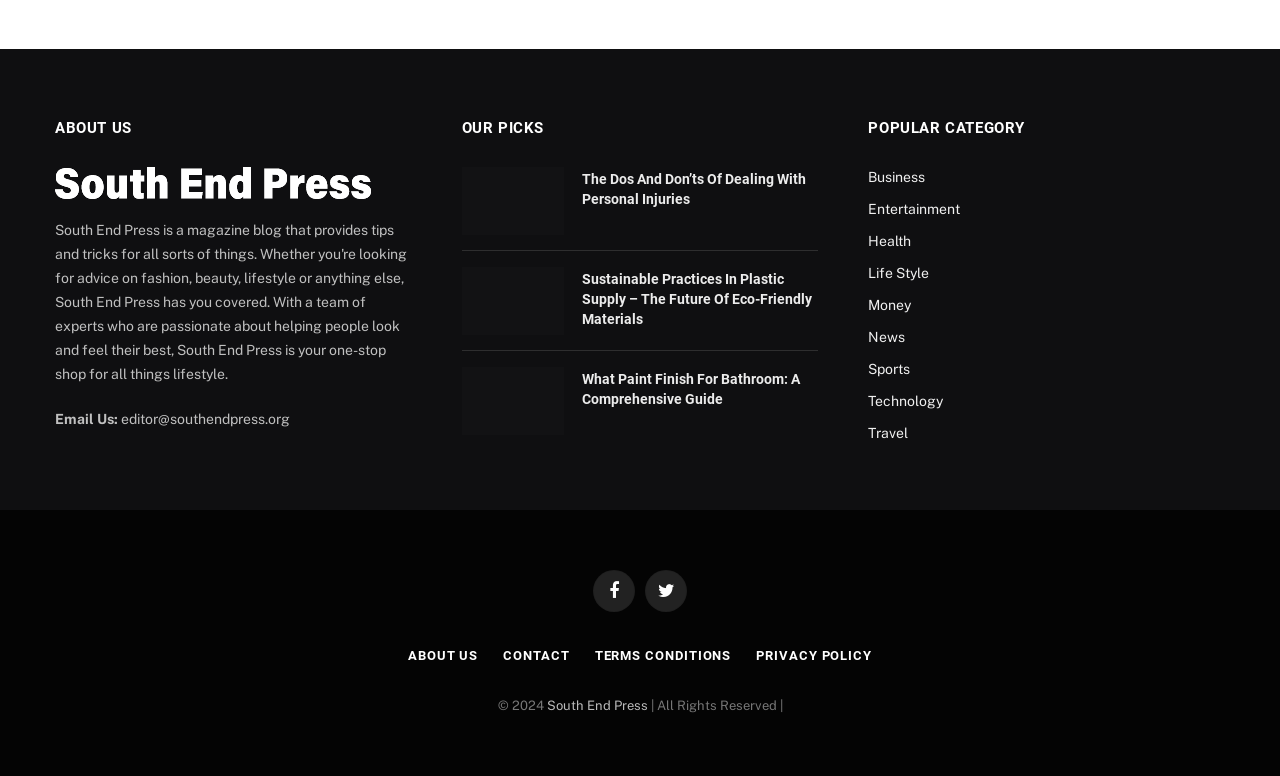Analyze the image and deliver a detailed answer to the question: What year is the copyright for?

At the bottom of the webpage, there is a copyright notice that reads '© 2024', indicating that the copyright is for the year 2024.